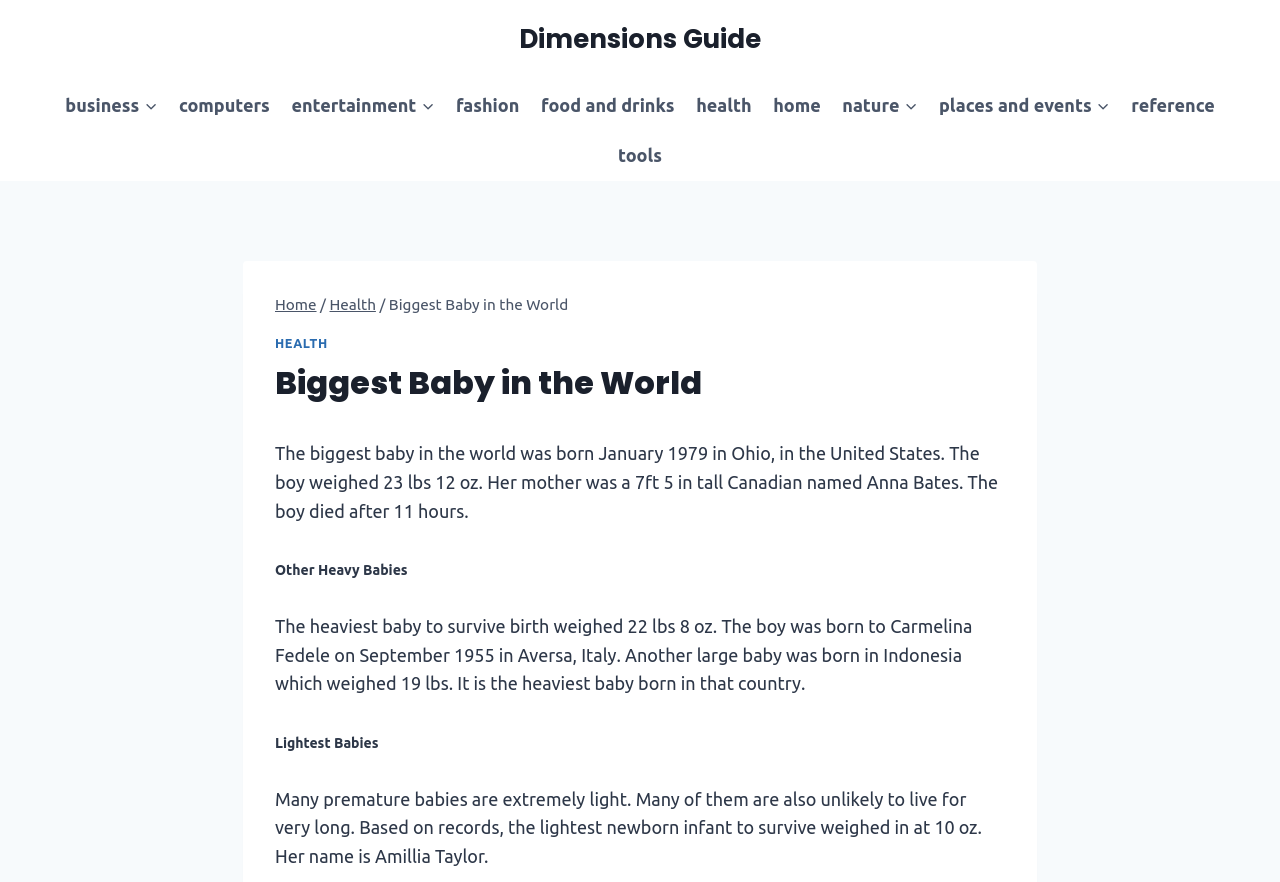How long did the biggest baby in the world live?
Refer to the image and respond with a one-word or short-phrase answer.

11 hours